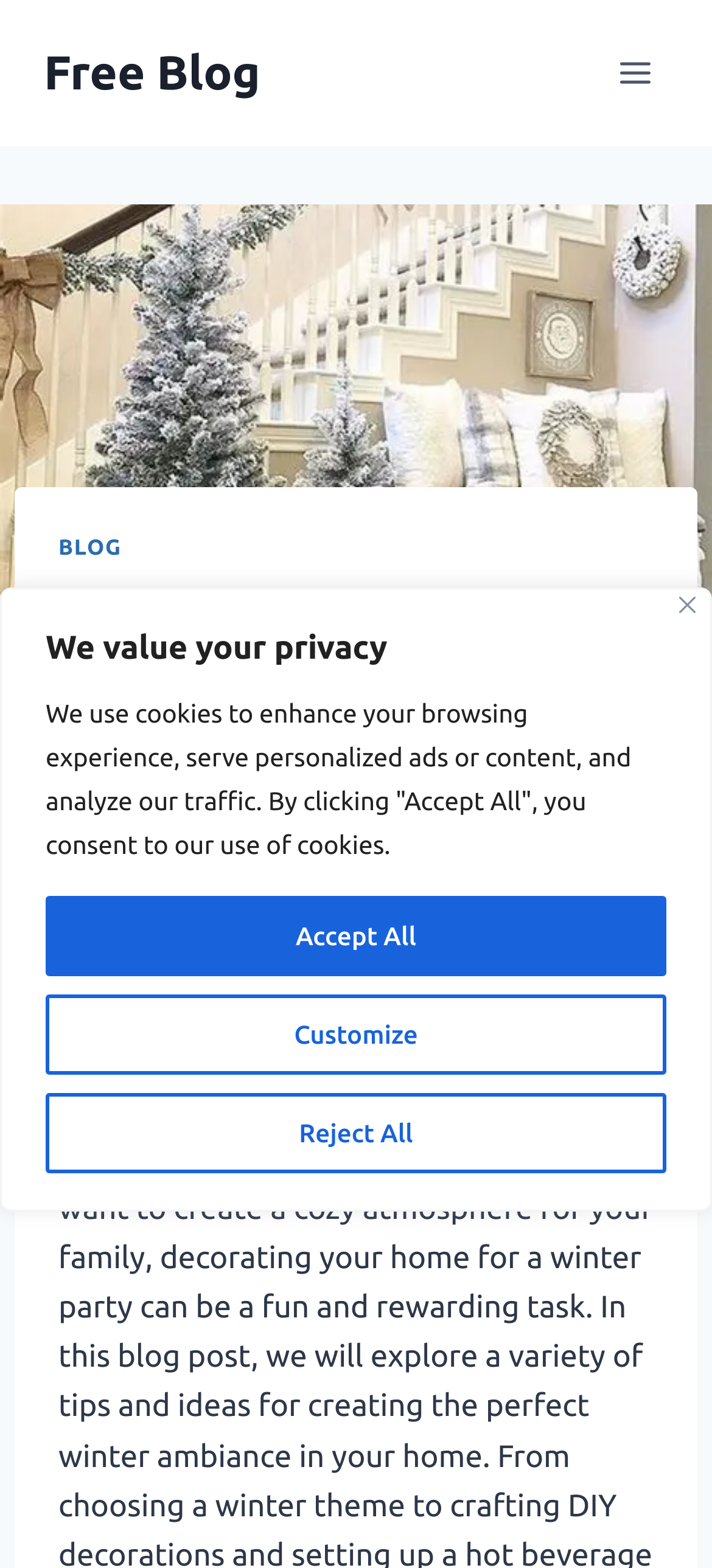Provide a brief response in the form of a single word or phrase:
What is the purpose of the 'Accept All' button?

Consent to cookies